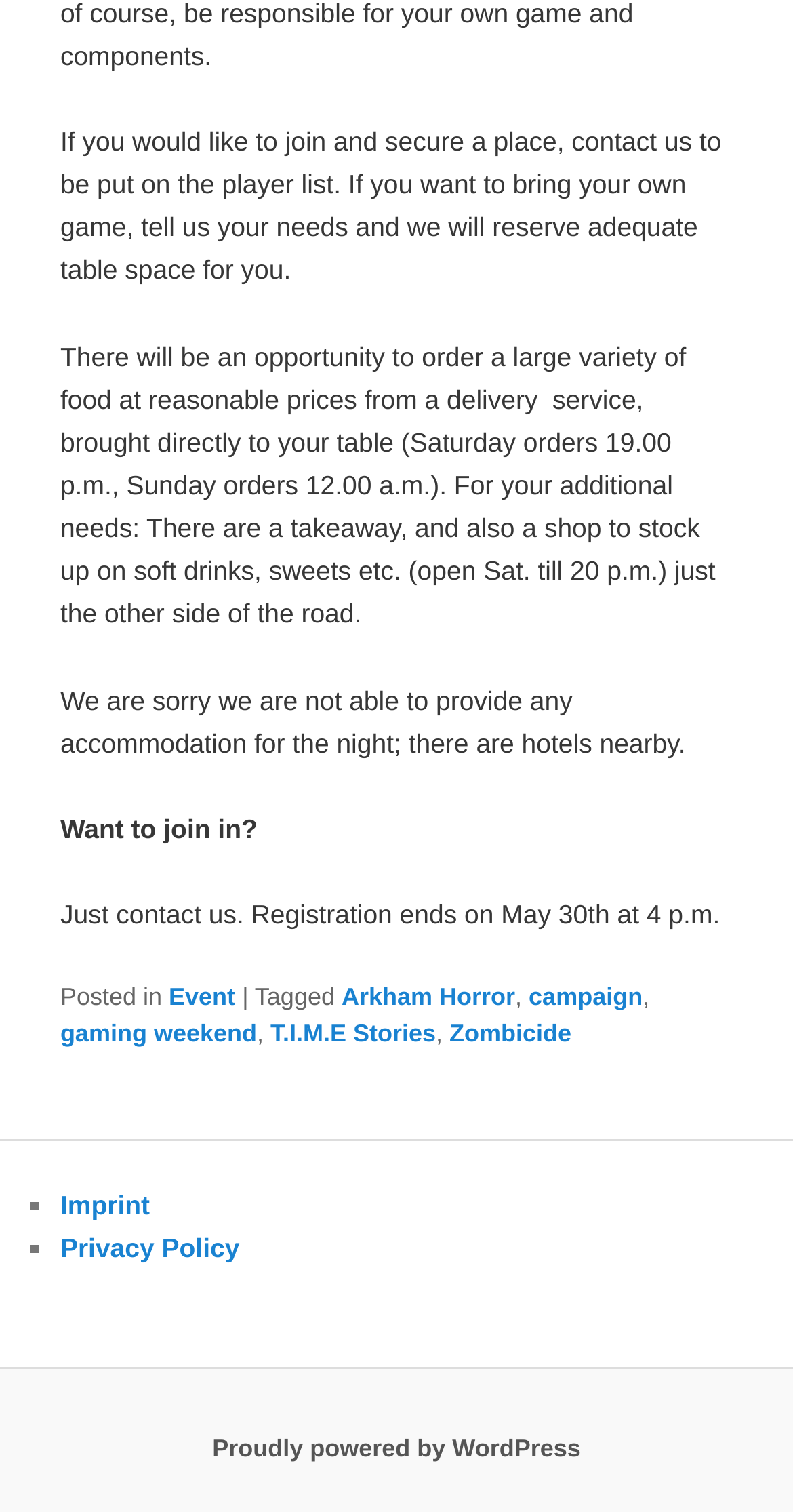What type of games are mentioned on the webpage?
Examine the screenshot and reply with a single word or phrase.

Arkham Horror, campaign, gaming weekend, T.I.M.E Stories, Zombicide